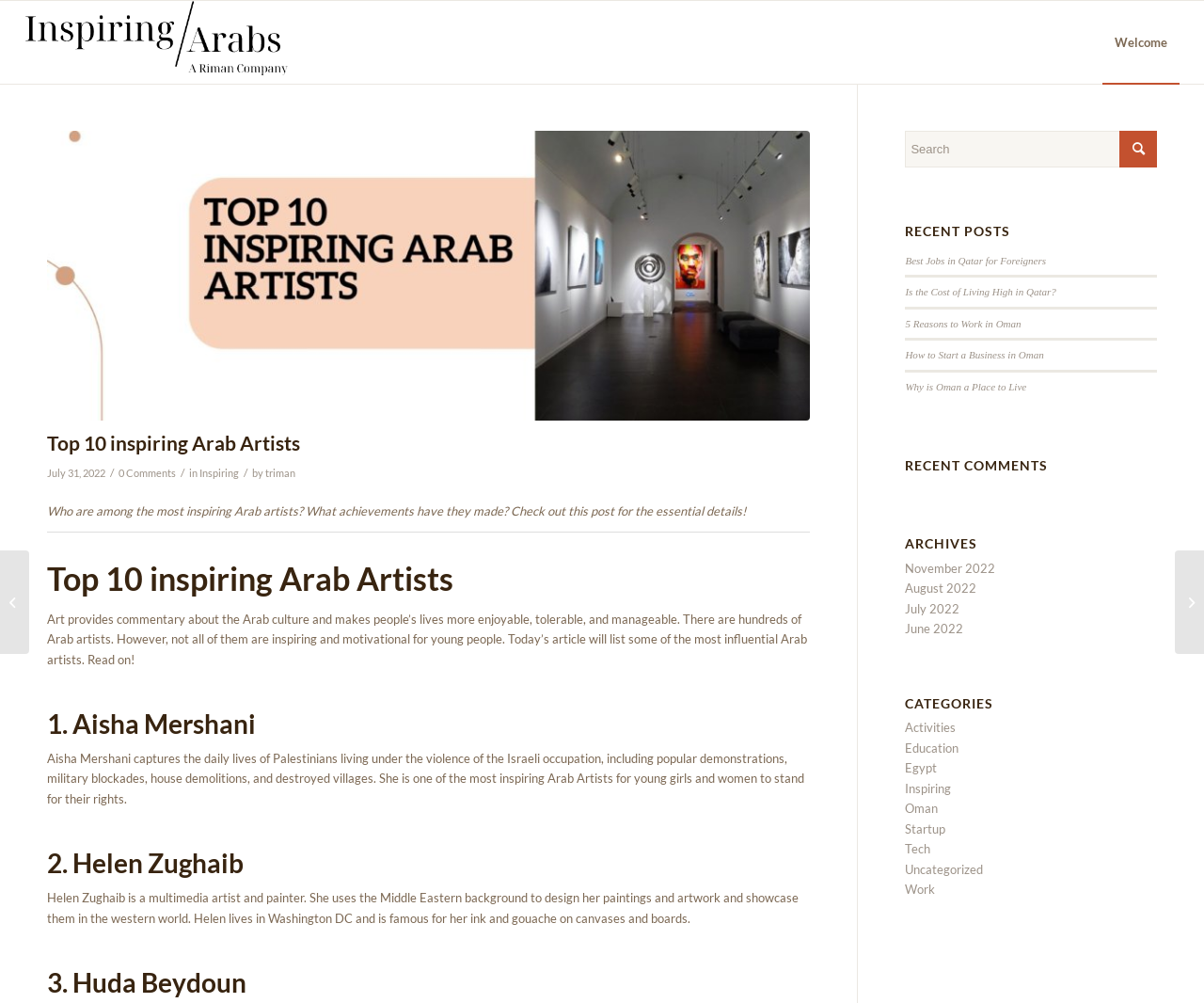Who wrote the article?
Provide an in-depth answer to the question, covering all aspects.

The author of the article is mentioned in the text 'by triman' which is located below the title of the article.